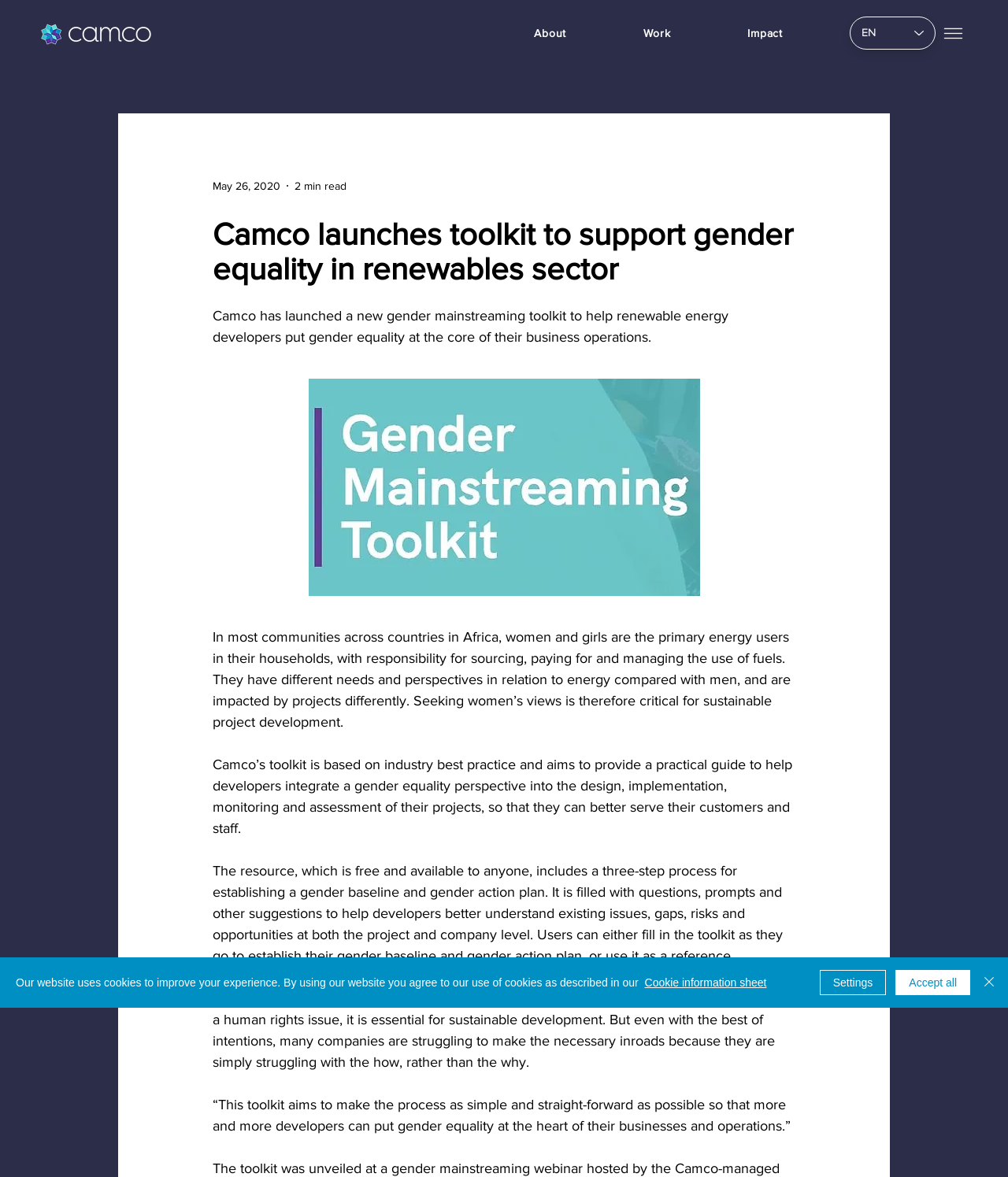Specify the bounding box coordinates of the area to click in order to execute this command: 'Learn more about Cookie information'. The coordinates should consist of four float numbers ranging from 0 to 1, and should be formatted as [left, top, right, bottom].

[0.639, 0.829, 0.76, 0.84]